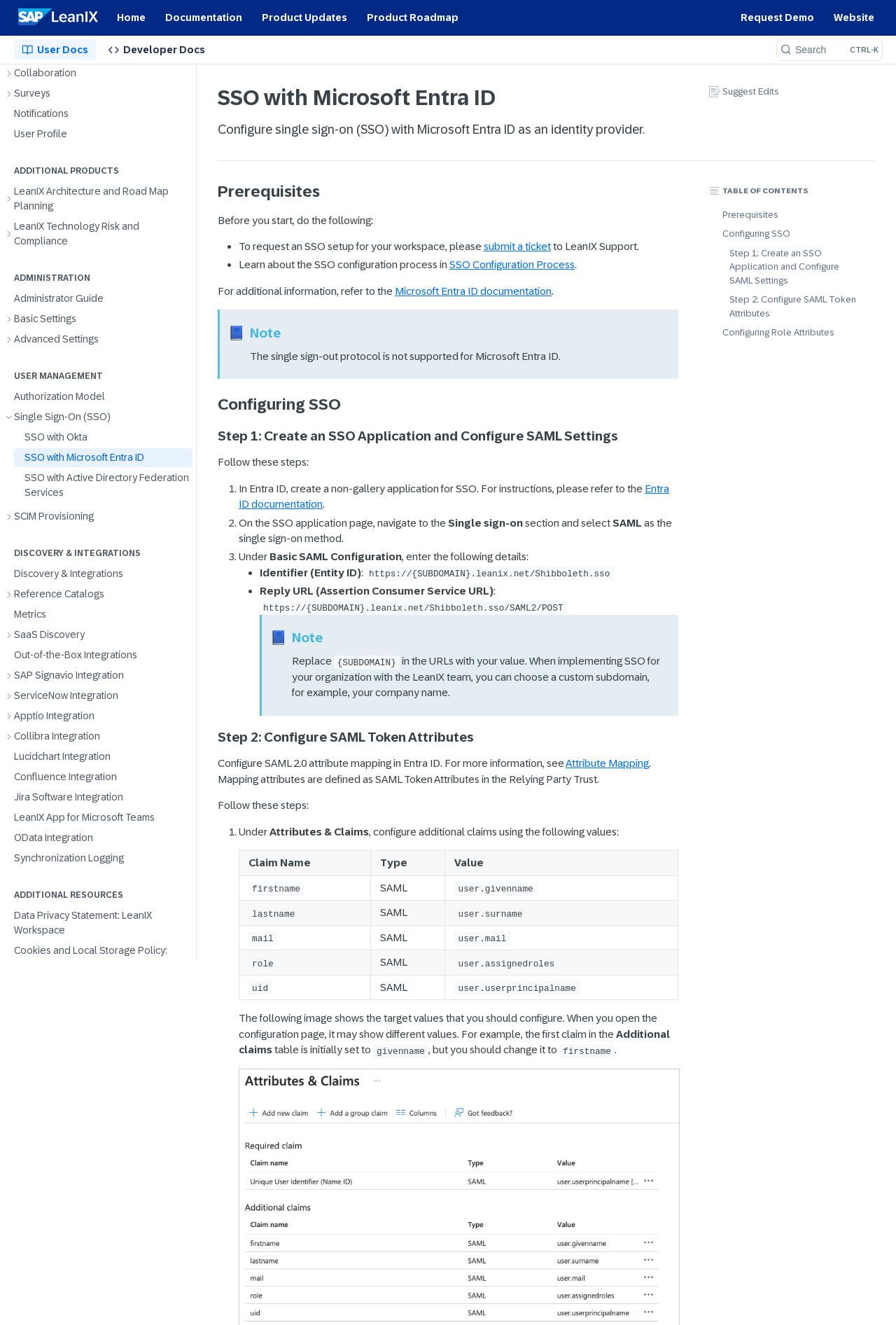Pinpoint the bounding box coordinates of the element that must be clicked to accomplish the following instruction: "Request a demo". The coordinates should be in the format of four float numbers between 0 and 1, i.e., [left, top, right, bottom].

[0.818, 0.005, 0.917, 0.021]